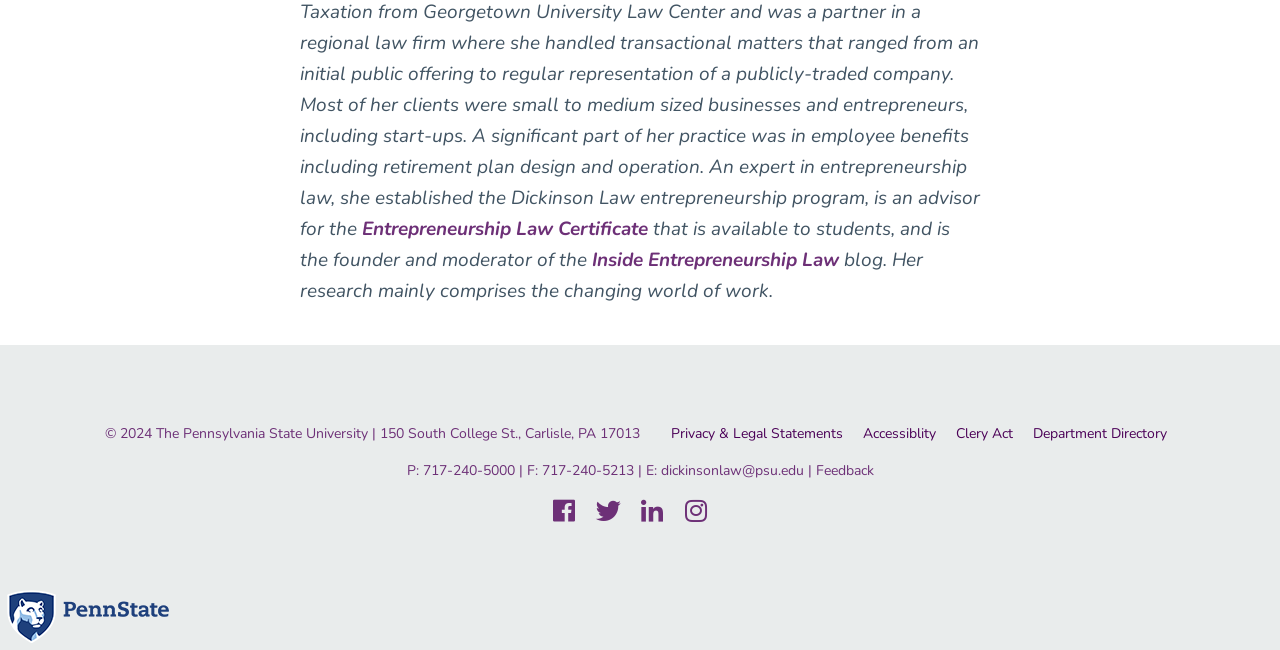Using the details from the image, please elaborate on the following question: What is the address of the university?

I found the answer by looking at the link element with the content '150 South College St., Carlisle, PA 17013' which is located at the bottom of the page, indicating that it is the university's address.